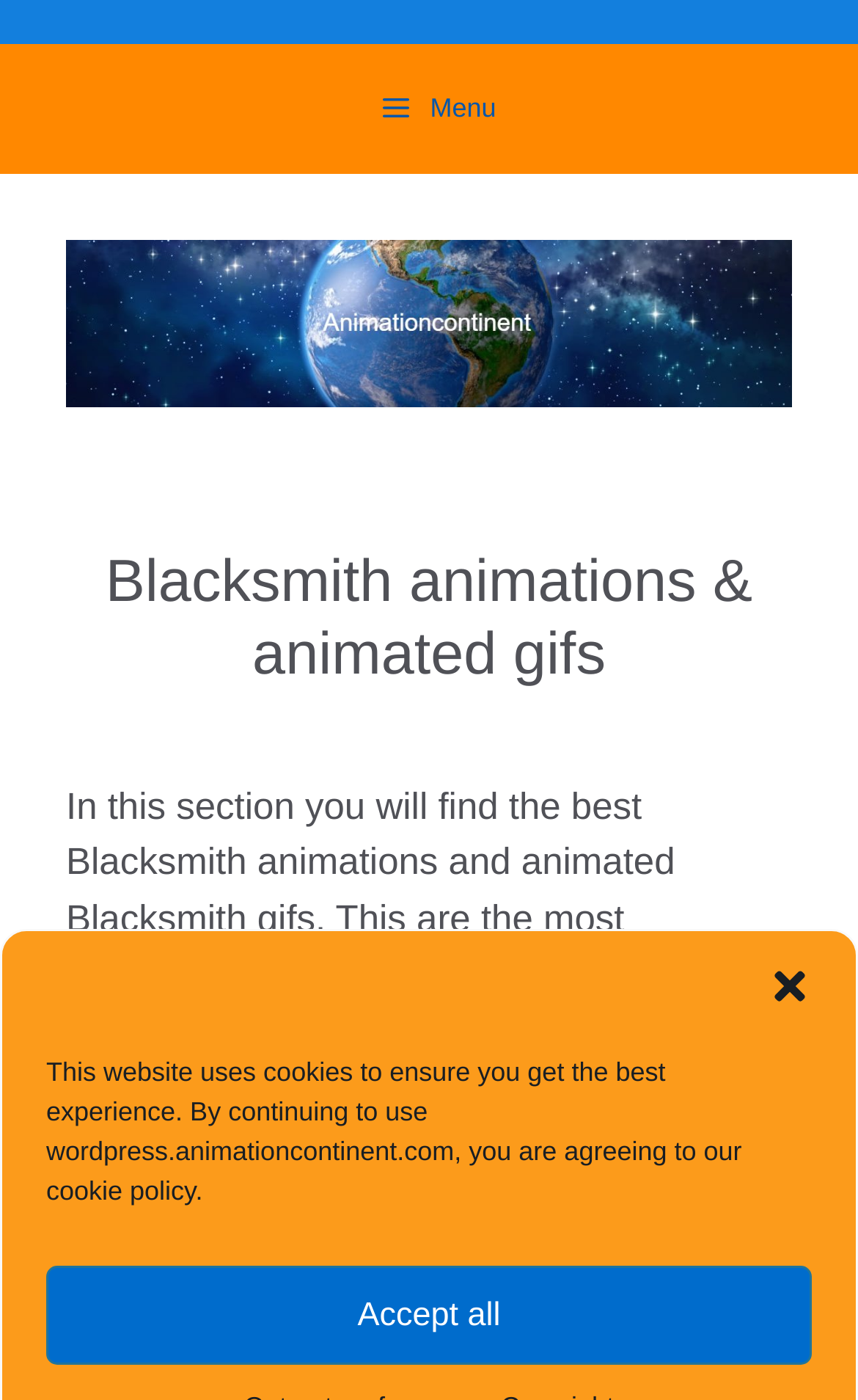What type of content is available on this website?
Please give a detailed answer to the question using the information shown in the image.

Based on the webpage's content, it appears that the website provides various types of animations and gifs, specifically related to blacksmithing. The text on the webpage mentions 'Blacksmith animations and animated gifs' and 'Blacksmith clip arts and images', indicating that the website offers a collection of visual content related to blacksmithing.